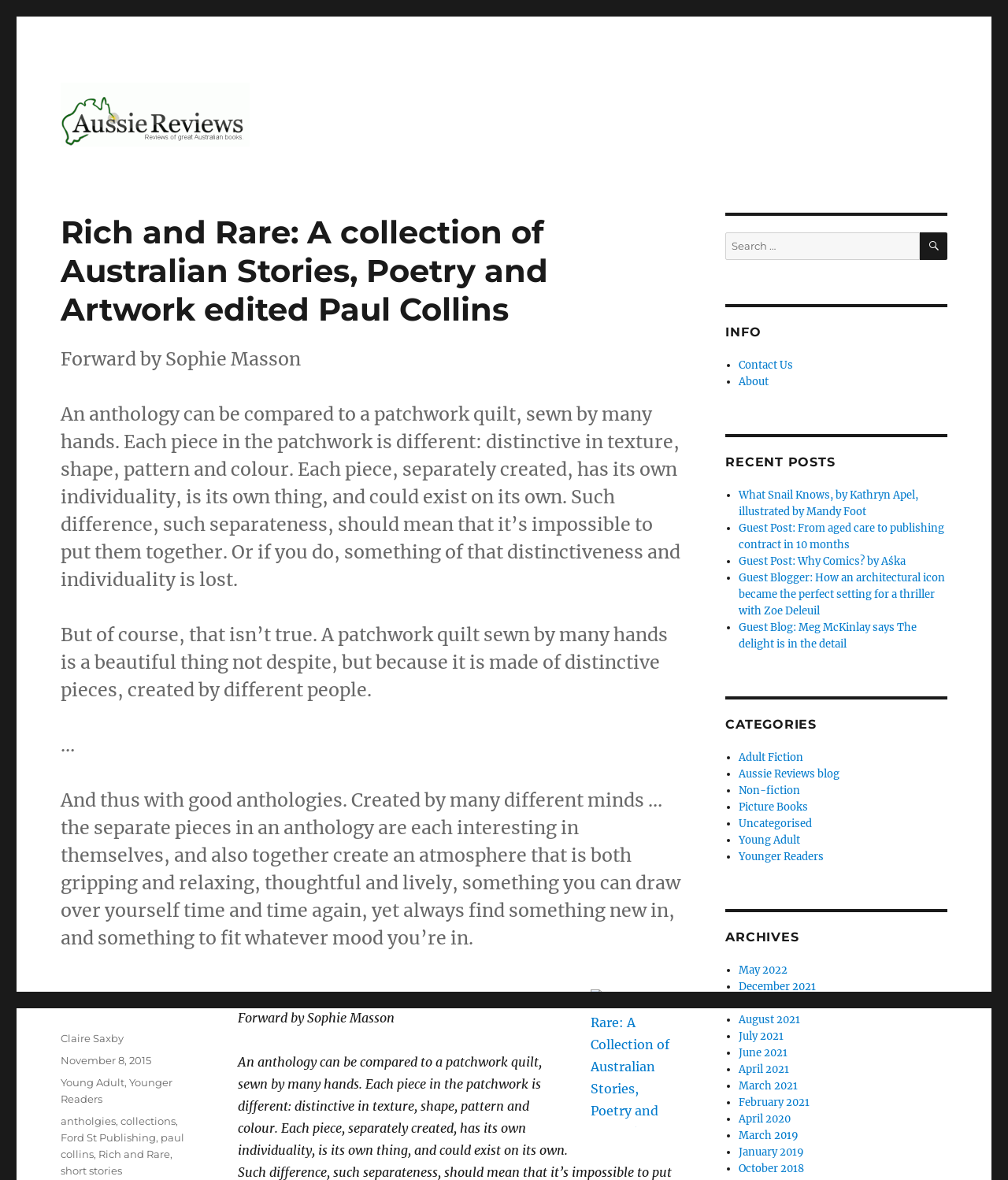Generate the text content of the main heading of the webpage.

Rich and Rare: A collection of Australian Stories, Poetry and Artwork edited Paul Collins